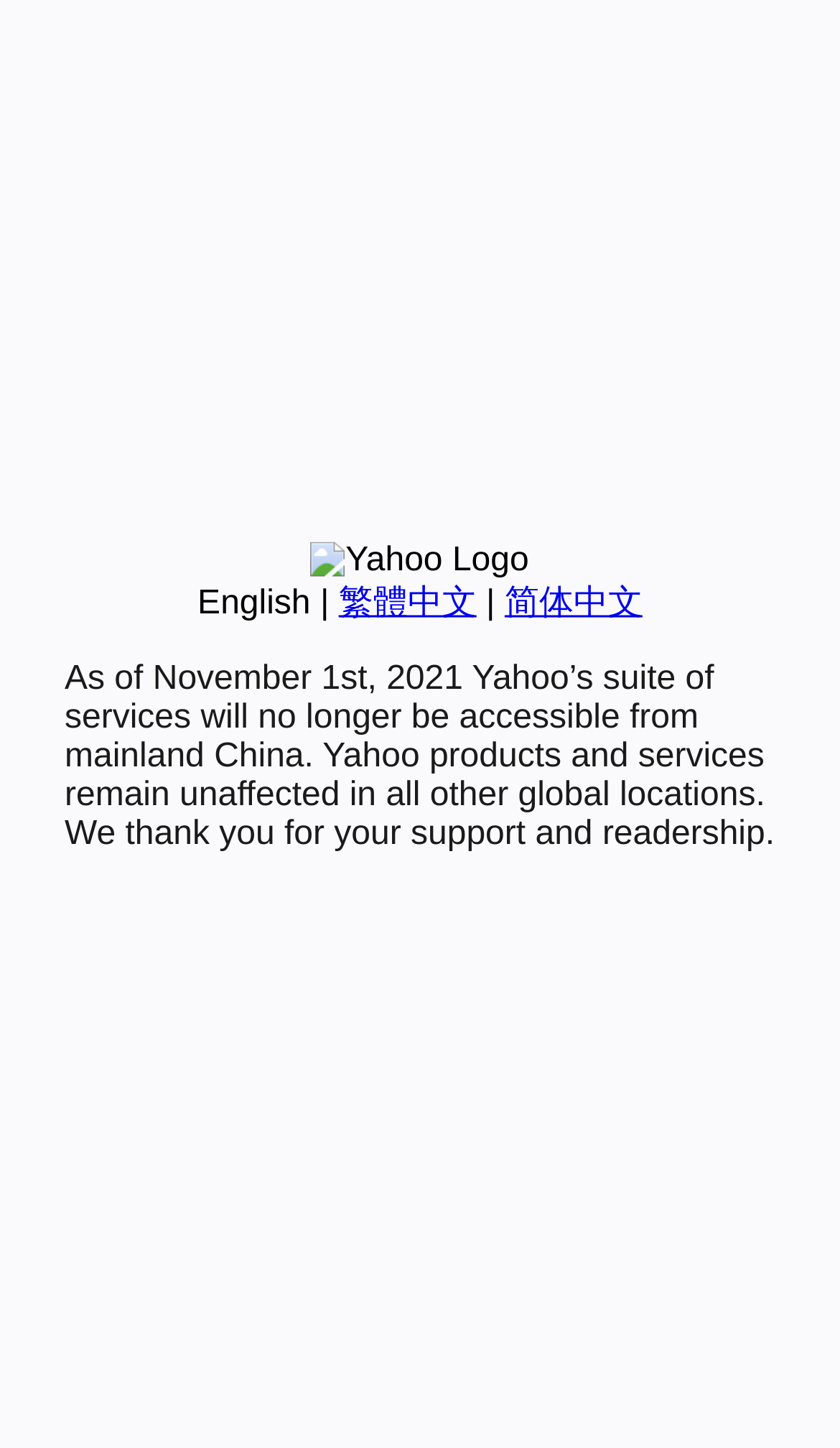Provide the bounding box coordinates of the HTML element described by the text: "Post a Comment".

None